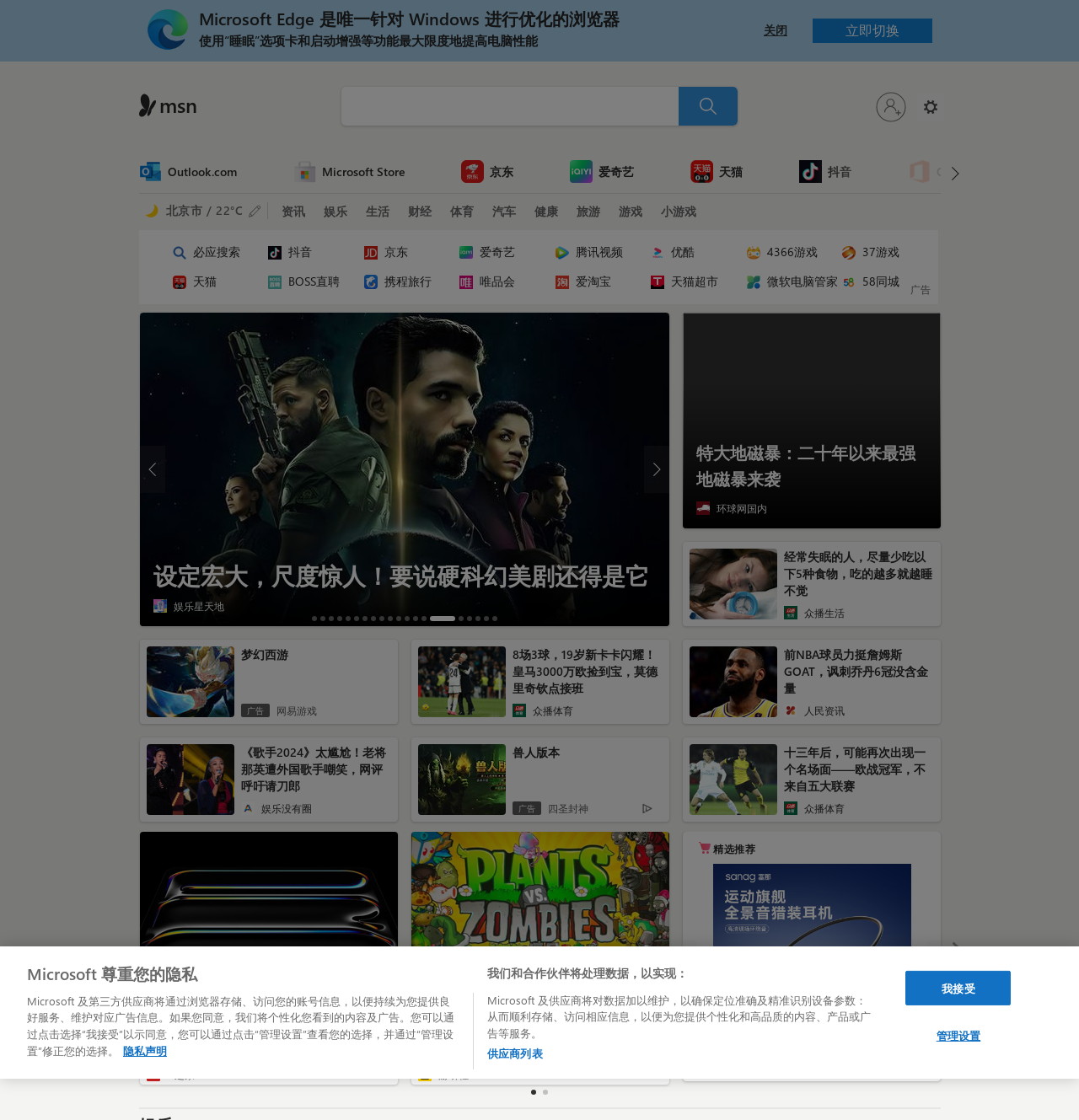Please specify the bounding box coordinates of the clickable region necessary for completing the following instruction: "Search for something". The coordinates must consist of four float numbers between 0 and 1, i.e., [left, top, right, bottom].

[0.316, 0.073, 0.684, 0.119]